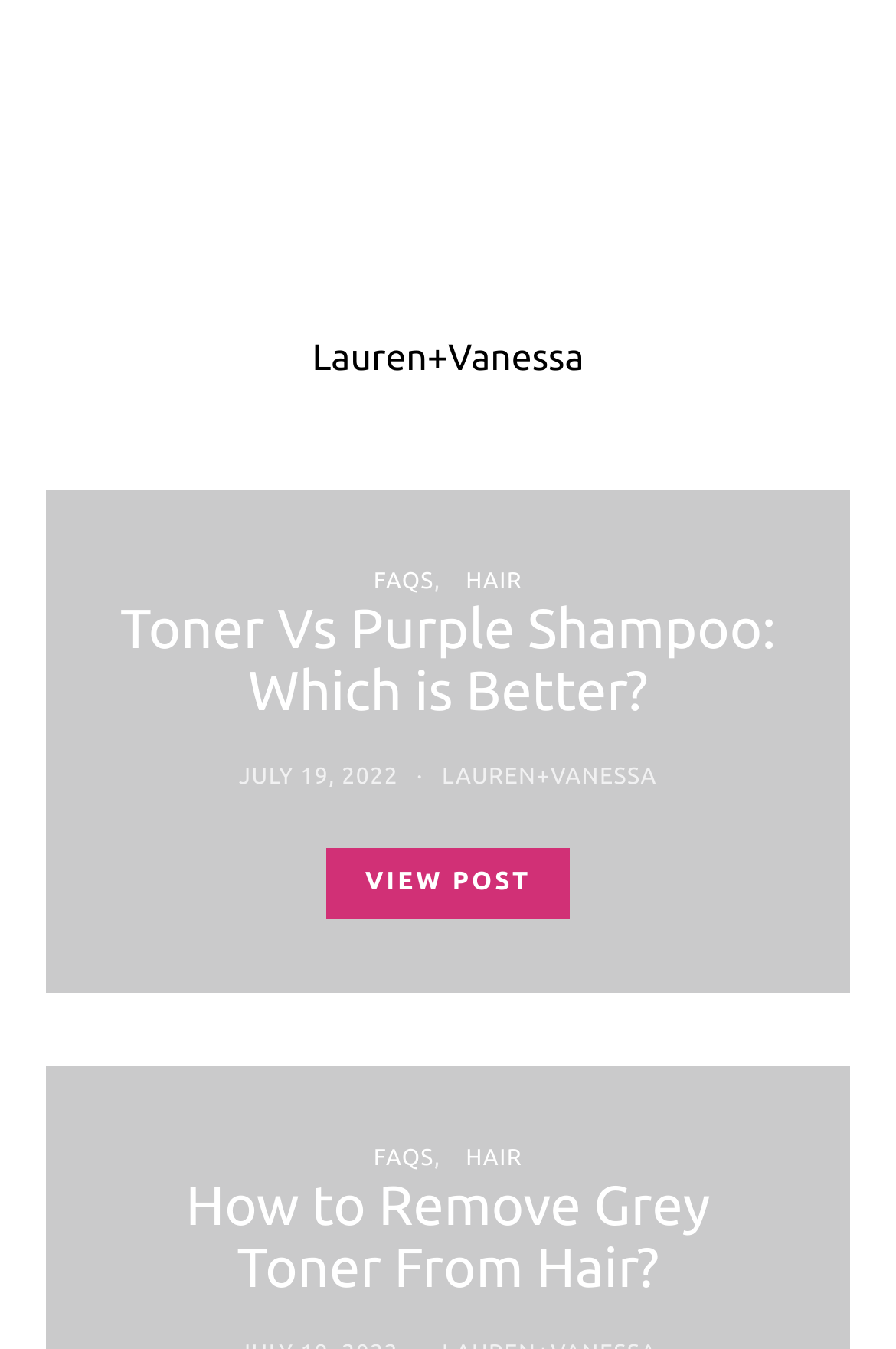Based on the image, please elaborate on the answer to the following question:
What is the name of the authors?

The authors' names are mentioned in the heading 'Lauren+Vanessa' and also in the link 'LAUREN+VANESSA'.